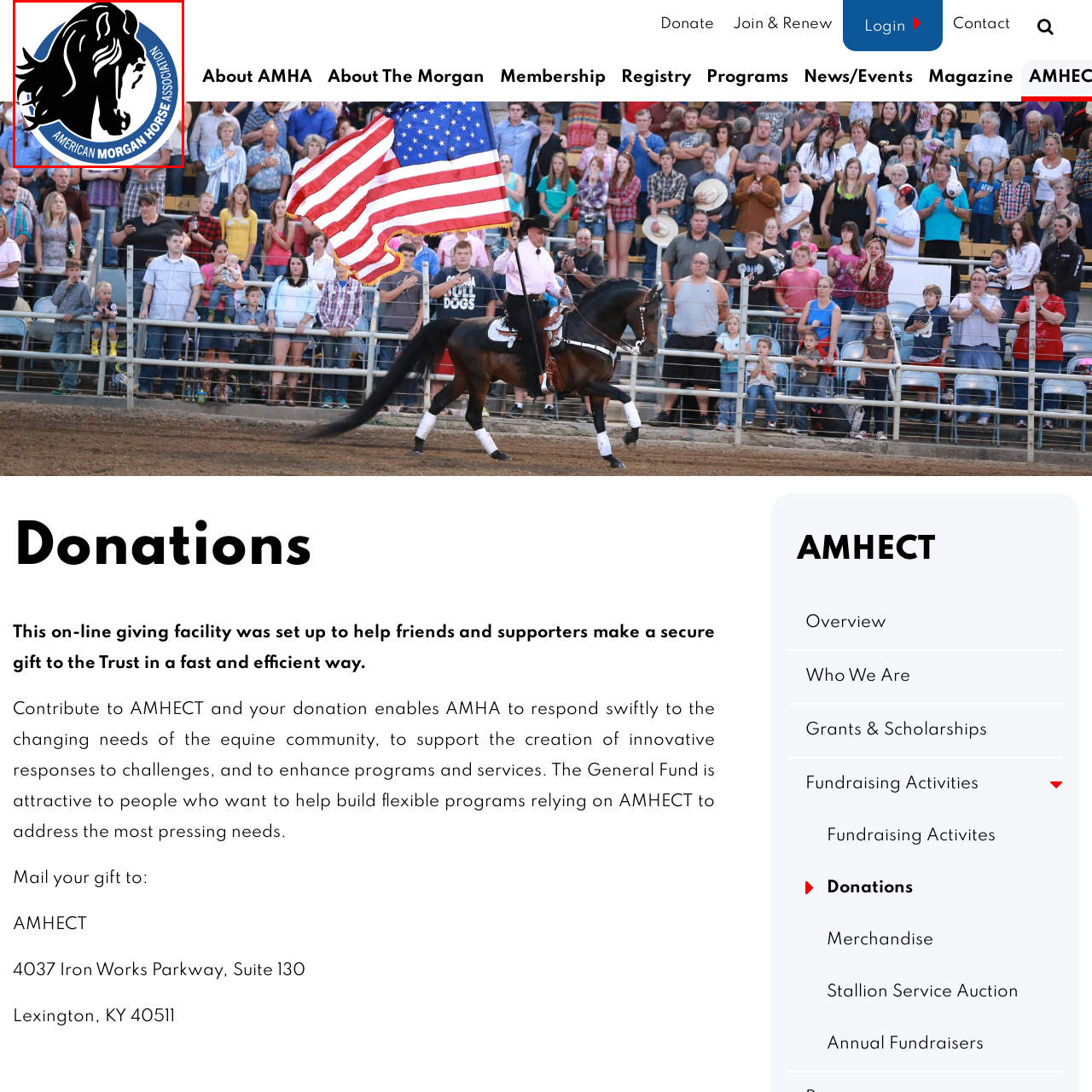What is the shape of the background in the logo?
Inspect the image enclosed in the red bounding box and provide a thorough answer based on the information you see.

The question asks about the shape of the background in the logo of the American Morgan Horse Association. According to the caption, the horse's head is depicted against a blue circular background. Therefore, the answer is 'circular'.